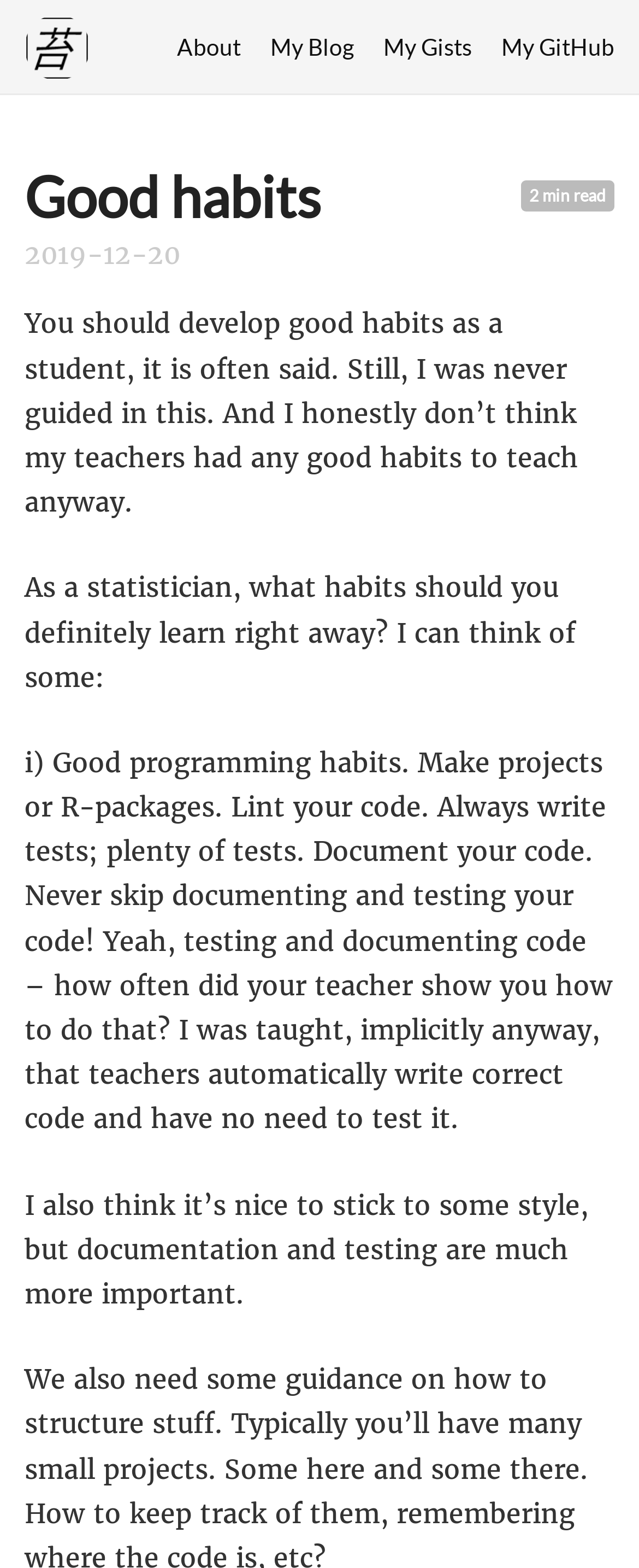Describe all the key features of the webpage in detail.

The webpage is about good habits, specifically focusing on habits that a statistician should develop. At the top left corner, there is a logo image with a link. Below the logo, there is a navigation menu with four links: "About", "My Blog", "My Gists", and "My GitHub". 

The main content of the webpage is an article titled "Good habits" with a publication date of "2019-12-20". The article starts with a brief introduction, followed by a question about what habits a statistician should learn. The author then lists some good programming habits, including making projects or R-packages, linting code, writing tests, and documenting code. The author emphasizes the importance of testing and documenting code, and mentions that these habits were not taught by their teachers. The article concludes with a statement about the importance of sticking to a coding style, but prioritizing documentation and testing.